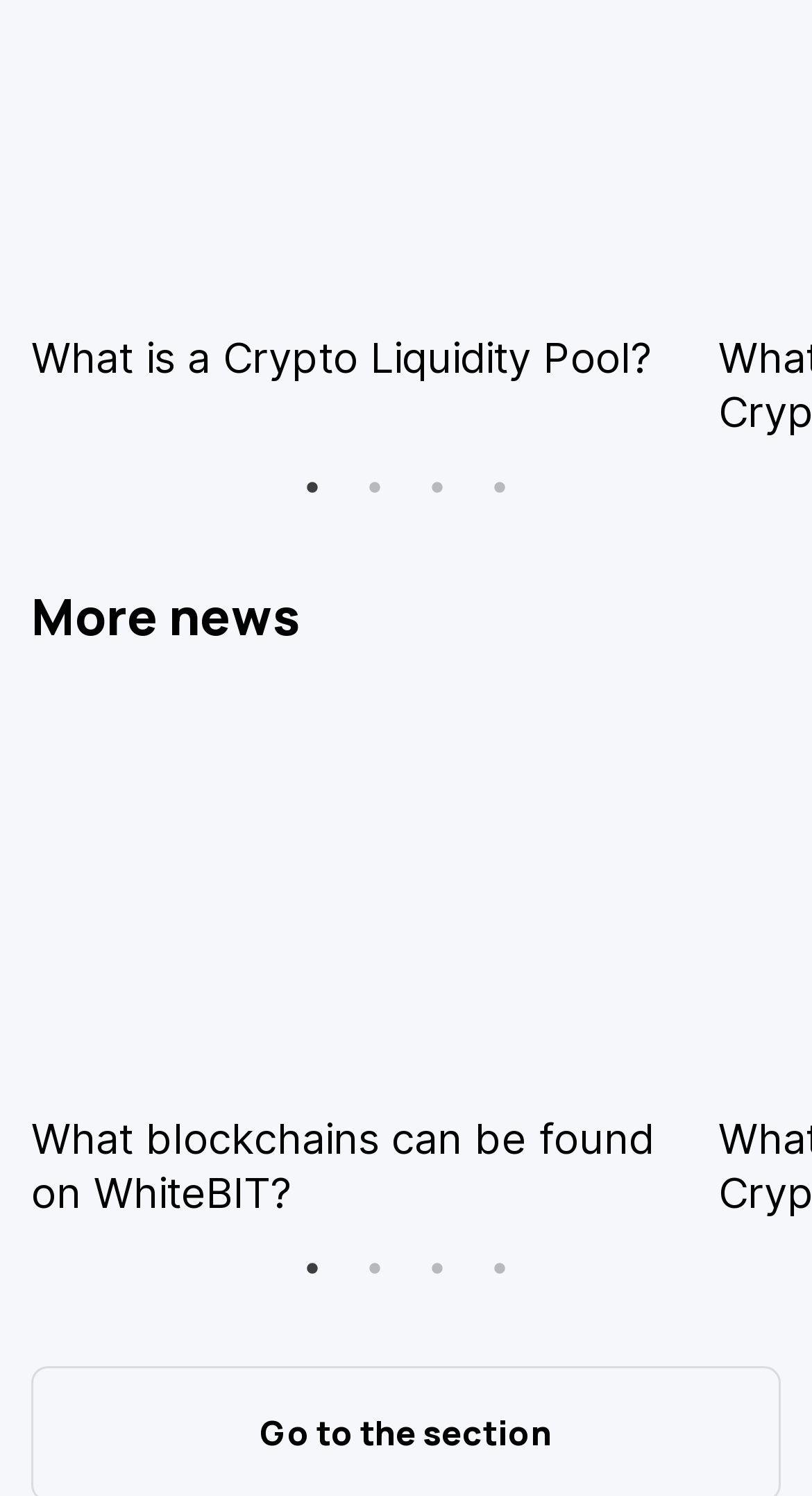Please determine the bounding box coordinates of the section I need to click to accomplish this instruction: "Select the second tab".

[0.436, 0.312, 0.487, 0.339]